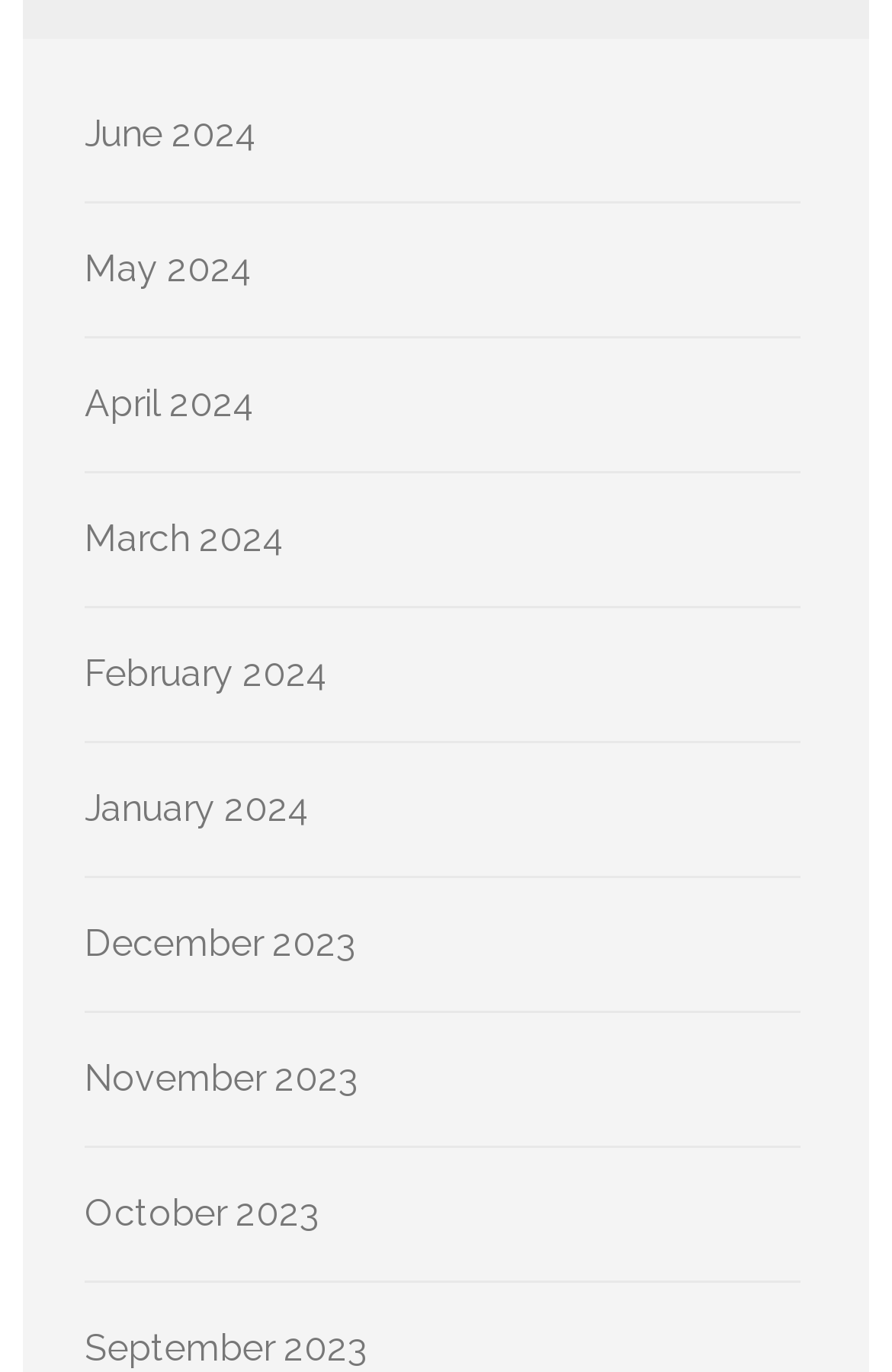Please locate the clickable area by providing the bounding box coordinates to follow this instruction: "access February 2024".

[0.095, 0.475, 0.369, 0.507]